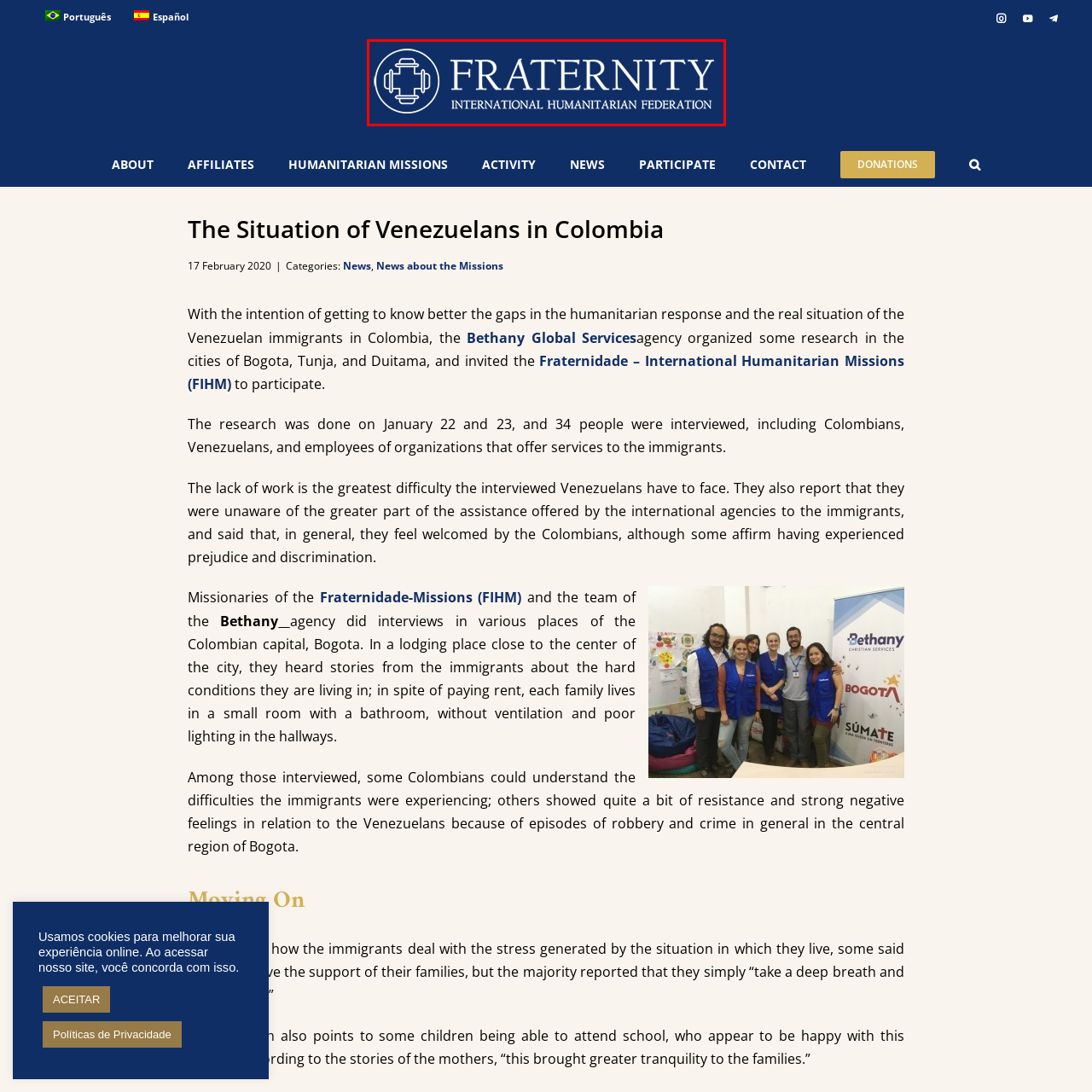What is the purpose of the Fraternidade – International Humanitarian Federation?
Concentrate on the image bordered by the red bounding box and offer a comprehensive response based on the image details.

The caption explains that the emblem symbolizes the federation's commitment to humanitarian efforts and support for those in need, reflecting its mission to foster global compassion and assistance.